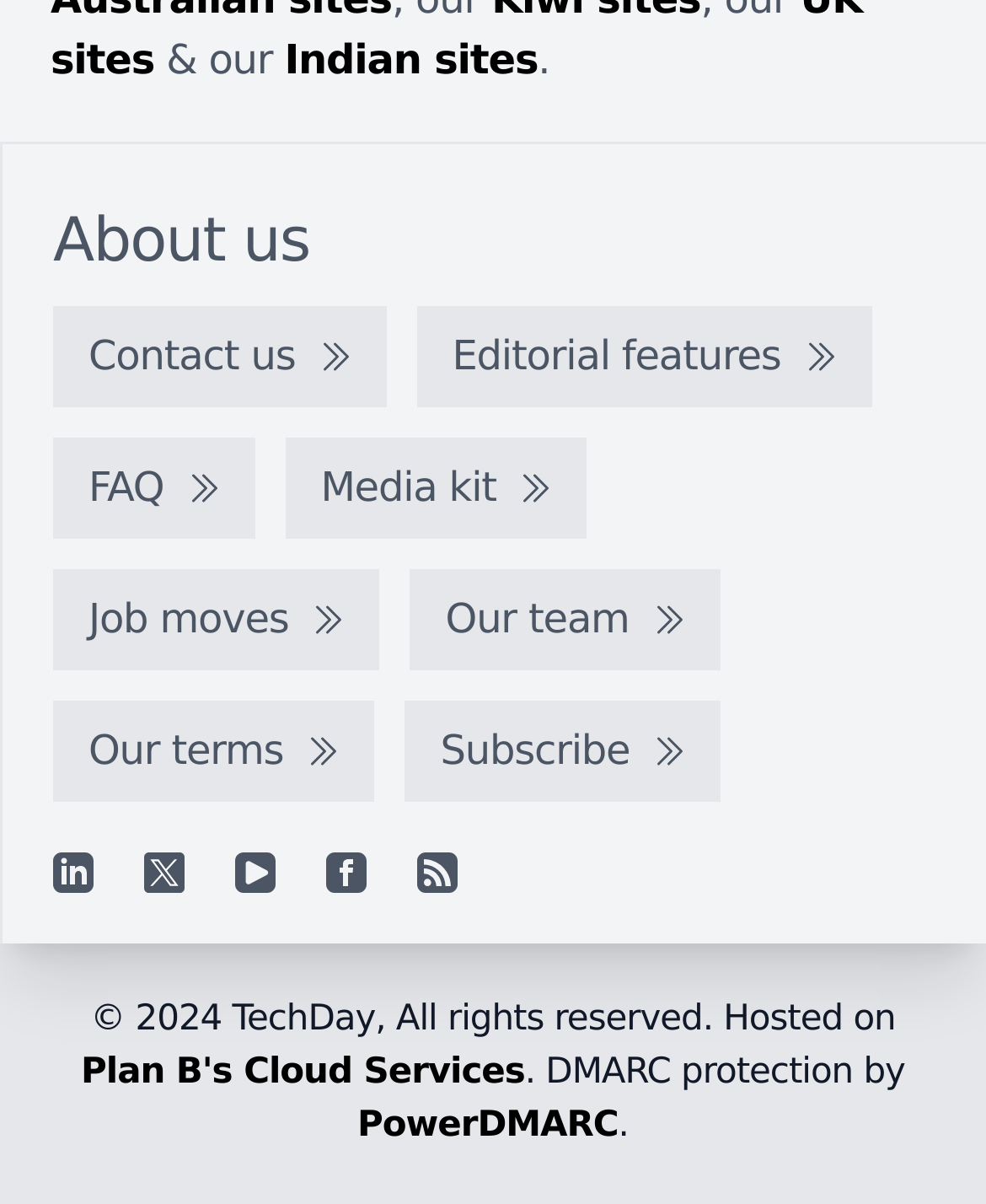Provide the bounding box coordinates of the UI element this sentence describes: "Terms of Use".

None